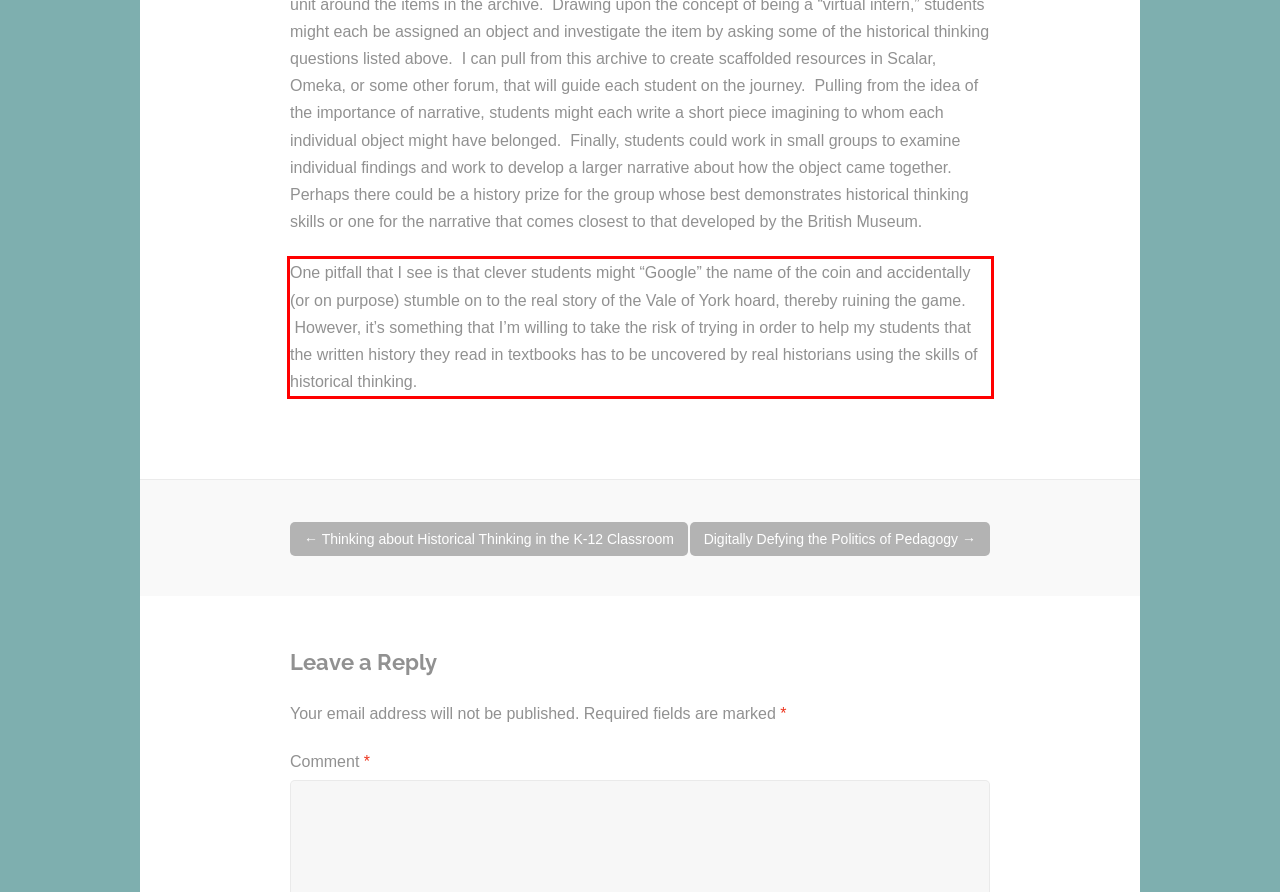Review the webpage screenshot provided, and perform OCR to extract the text from the red bounding box.

One pitfall that I see is that clever students might “Google” the name of the coin and accidentally (or on purpose) stumble on to the real story of the Vale of York hoard, thereby ruining the game. However, it’s something that I’m willing to take the risk of trying in order to help my students that the written history they read in textbooks has to be uncovered by real historians using the skills of historical thinking.